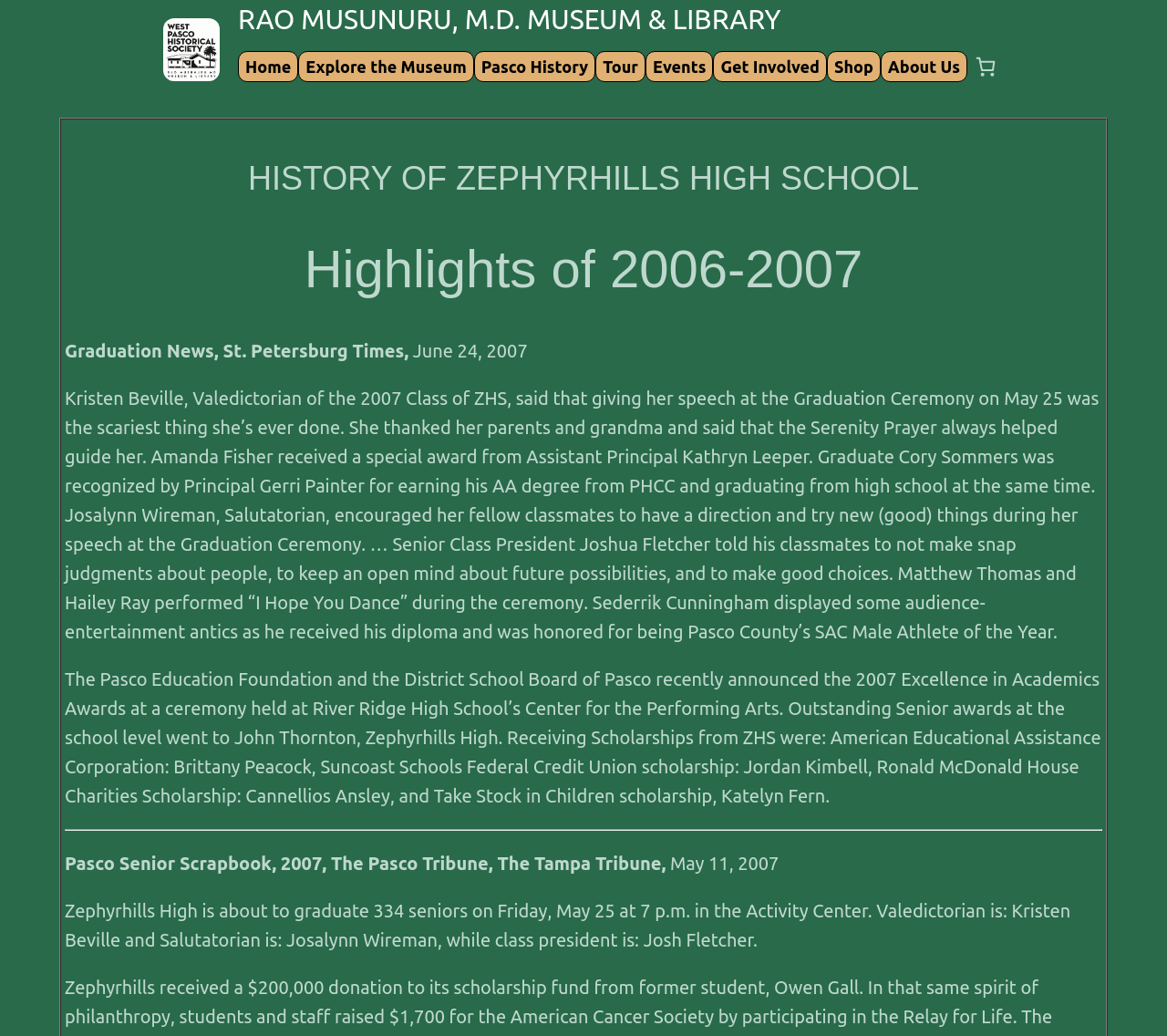Please answer the following question as detailed as possible based on the image: 
What is the name of the newspaper mentioned in the webpage?

The answer can be found in the StaticText element with the text 'Pasco Senior Scrapbook, 2007, The Pasco Tribune, The Tampa Tribune,' which is located in the middle of the webpage.